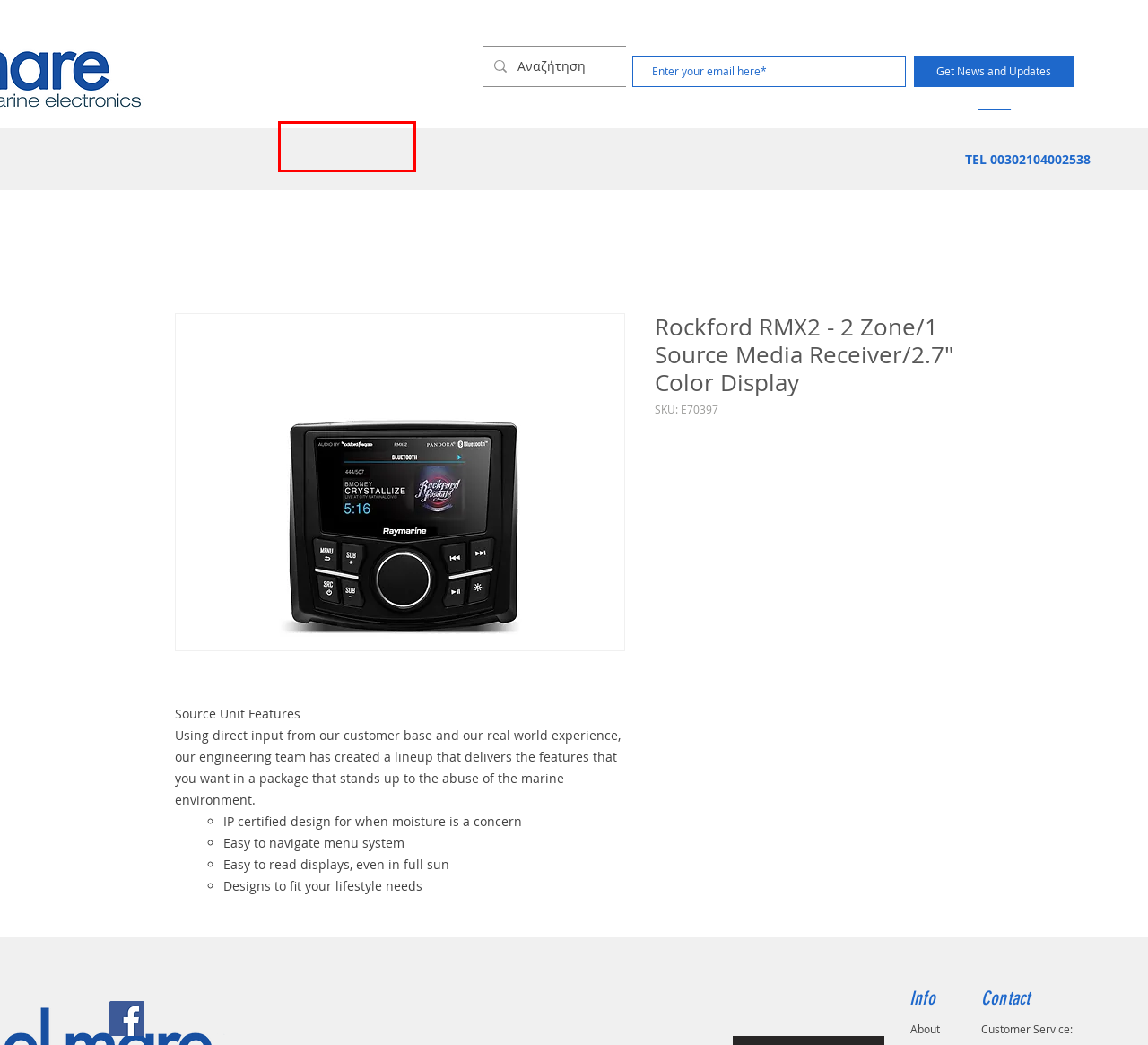With the provided webpage screenshot containing a red bounding box around a UI element, determine which description best matches the new webpage that appears after clicking the selected element. The choices are:
A. Sonar | El Mare
B. Radar | El Mare
C. Αισθητήρες Marport | El Mare
D. Αυτόματοι Πιλότοι | El Mare
E. Σχετικά με εμάς | El Mare
F. GPS/Plotter | El Mare
G. Βιομάζα | El Mare
H. Βυθόμετρα | El Mare | Κερατσίνι

C